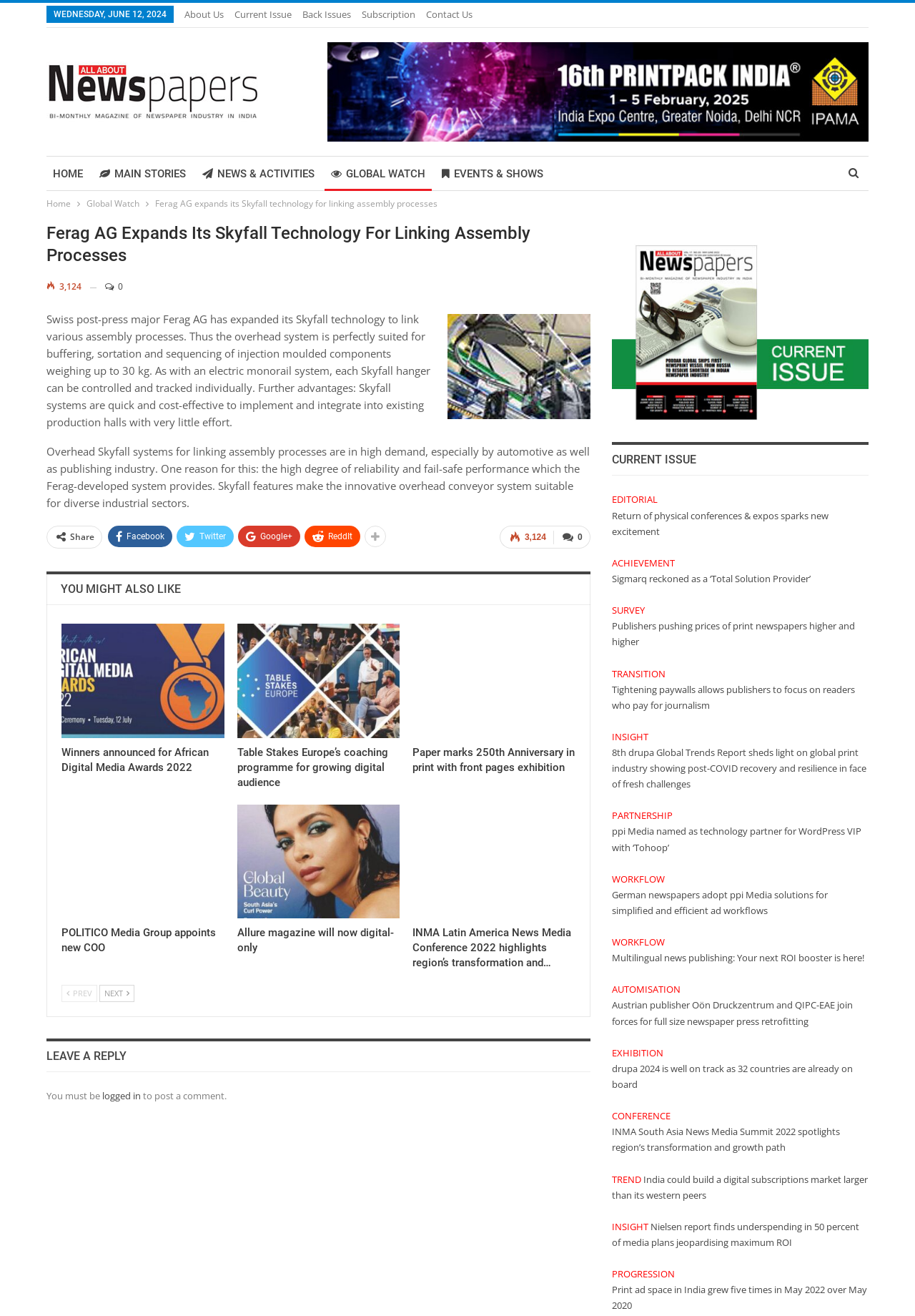Please determine the bounding box coordinates for the element that should be clicked to follow these instructions: "Click on the 'About Us' link".

[0.202, 0.006, 0.245, 0.016]